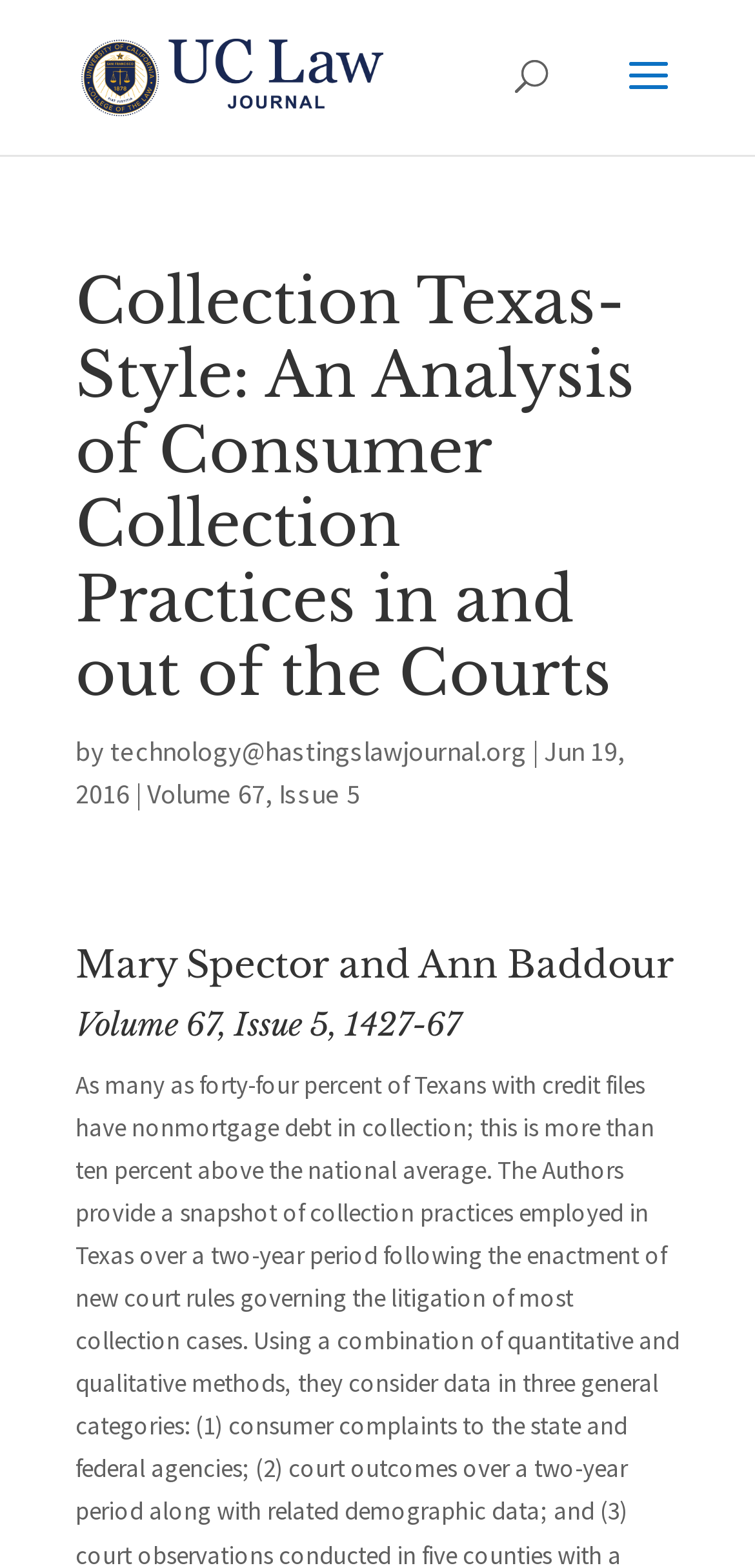Generate a comprehensive description of the contents of the webpage.

The webpage appears to be an academic journal article page. At the top, there is a logo of "UC Law Journal" accompanied by a link to the journal's main page. Below the logo, a search bar spans across the top of the page.

The main content of the page is divided into sections. The first section is a heading that displays the title of the article, "Collection Texas-Style: An Analysis of Consumer Collection Practices in and out of the Courts". This heading is centered near the top of the page.

Below the title, there is a section that provides information about the article's authors and publication details. This section includes the text "by" followed by a link to the authors' email address, a vertical bar, and the publication date "Jun 19, 2016". Additionally, there is a link to "Volume 67, Issue 5" which is likely a reference to the journal issue in which the article was published.

Further down the page, there are two more headings. The first one displays the authors' names, "Mary Spector and Ann Baddour". The second heading provides more details about the article, including the volume and issue number, "Volume 67, Issue 5, 1427-67".